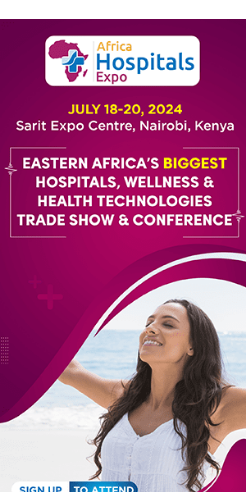Answer the question in one word or a short phrase:
Where is the Sarit Expo Centre located?

Nairobi, Kenya